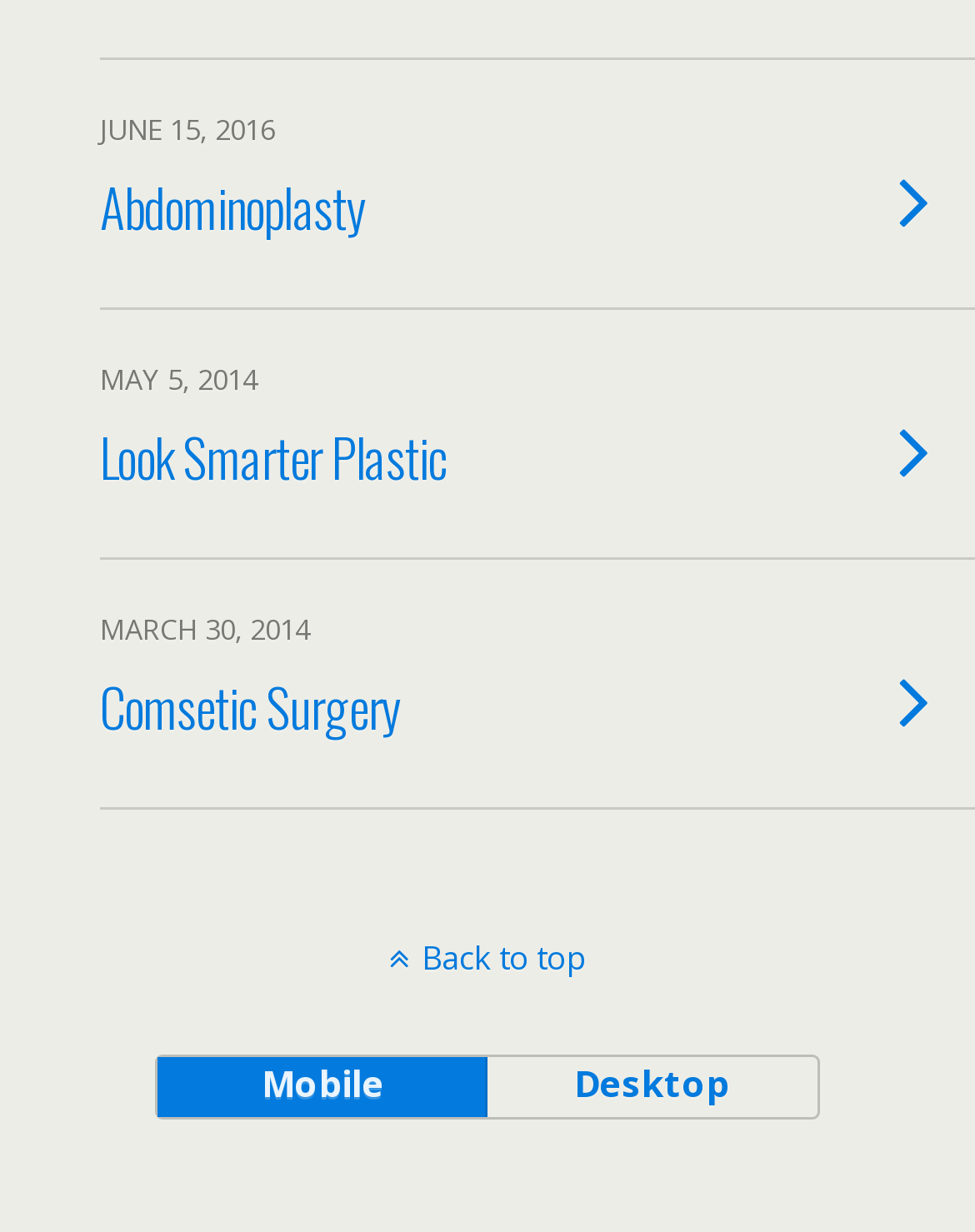From the element description: "June 15, 2016 Abdominoplasty", extract the bounding box coordinates of the UI element. The coordinates should be expressed as four float numbers between 0 and 1, in the order [left, top, right, bottom].

[0.0, 0.049, 1.0, 0.252]